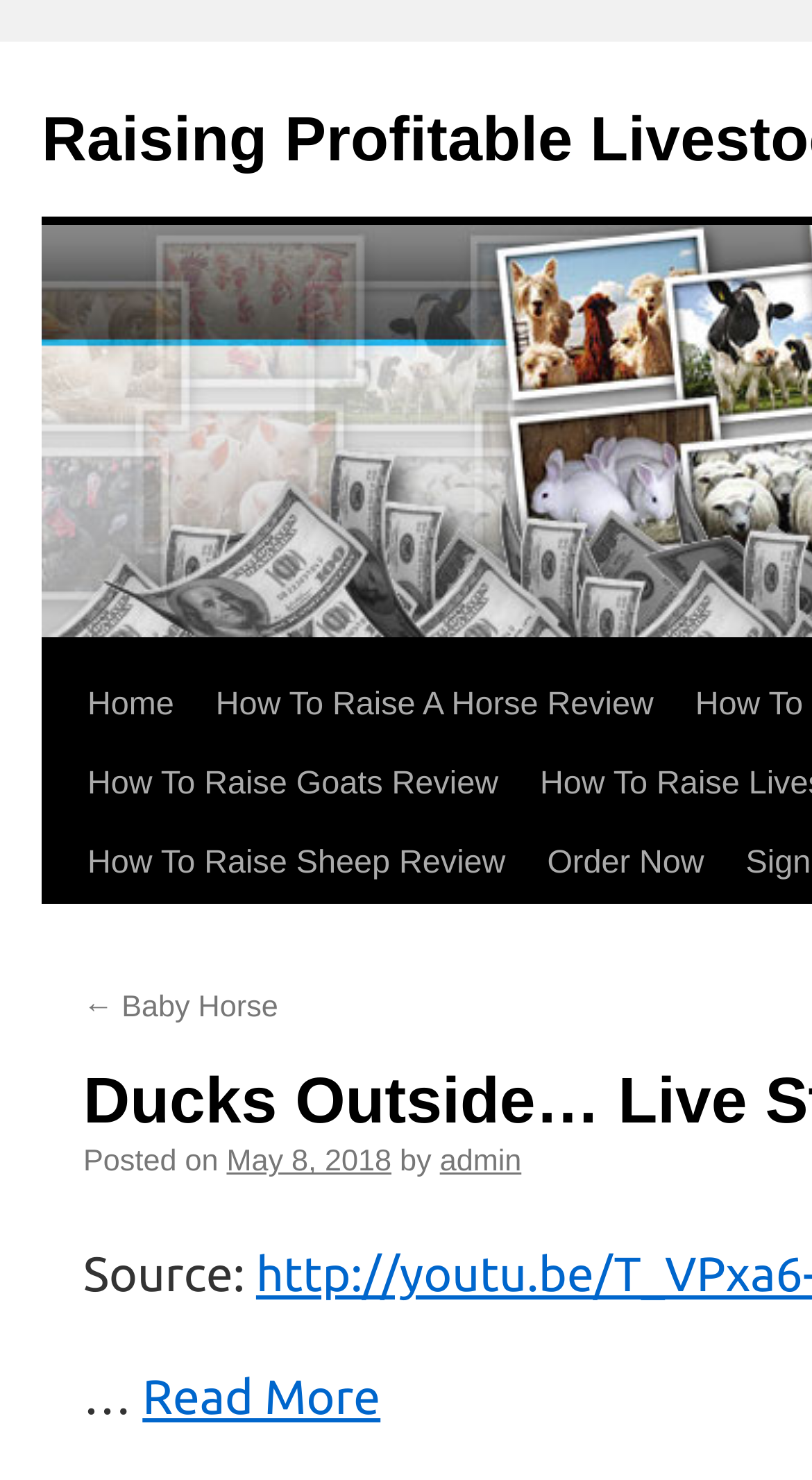Identify the bounding box for the UI element described as: "Skip to content". Ensure the coordinates are four float numbers between 0 and 1, formatted as [left, top, right, bottom].

[0.049, 0.431, 0.1, 0.591]